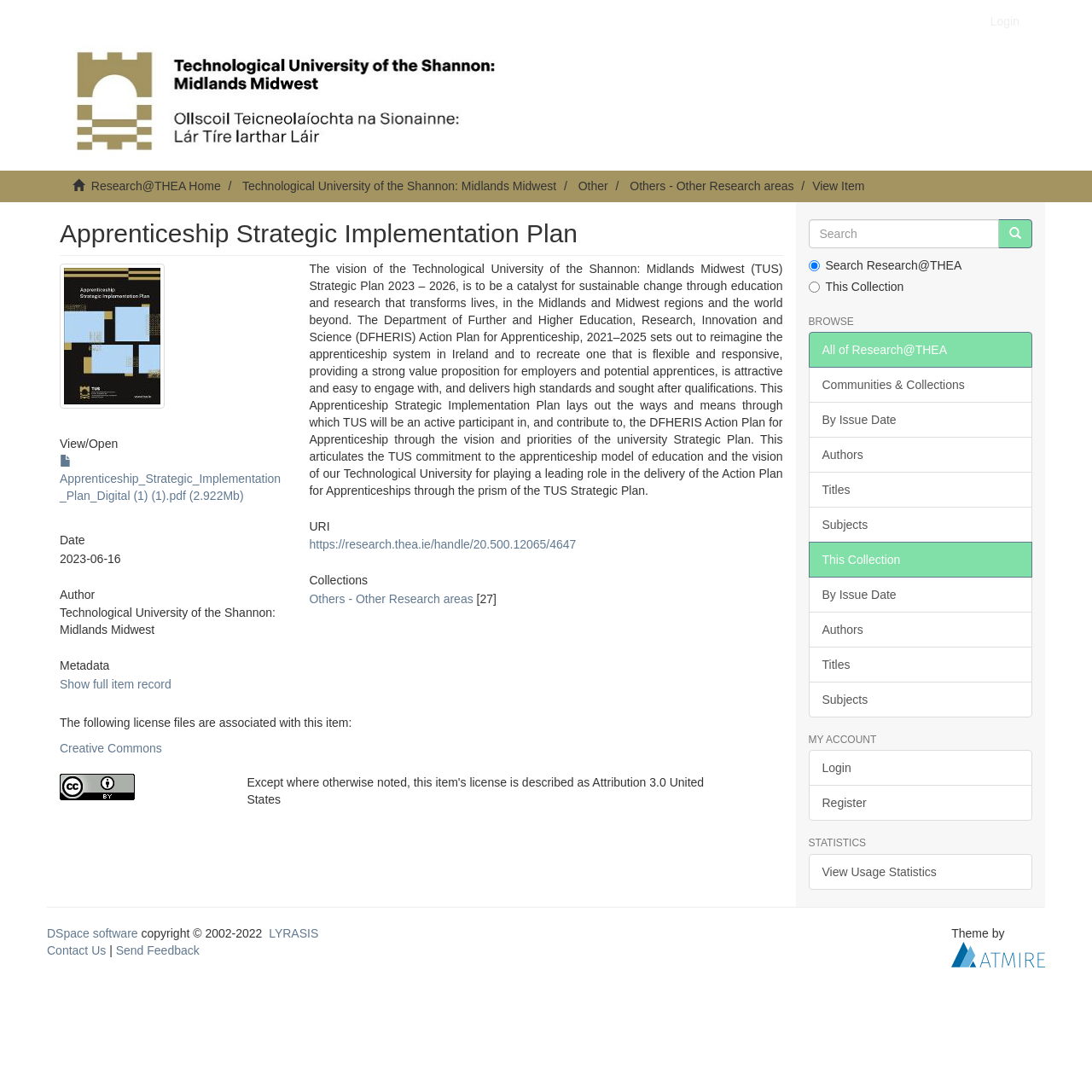Given the element description "By Issue Date", identify the bounding box of the corresponding UI element.

[0.74, 0.368, 0.945, 0.401]